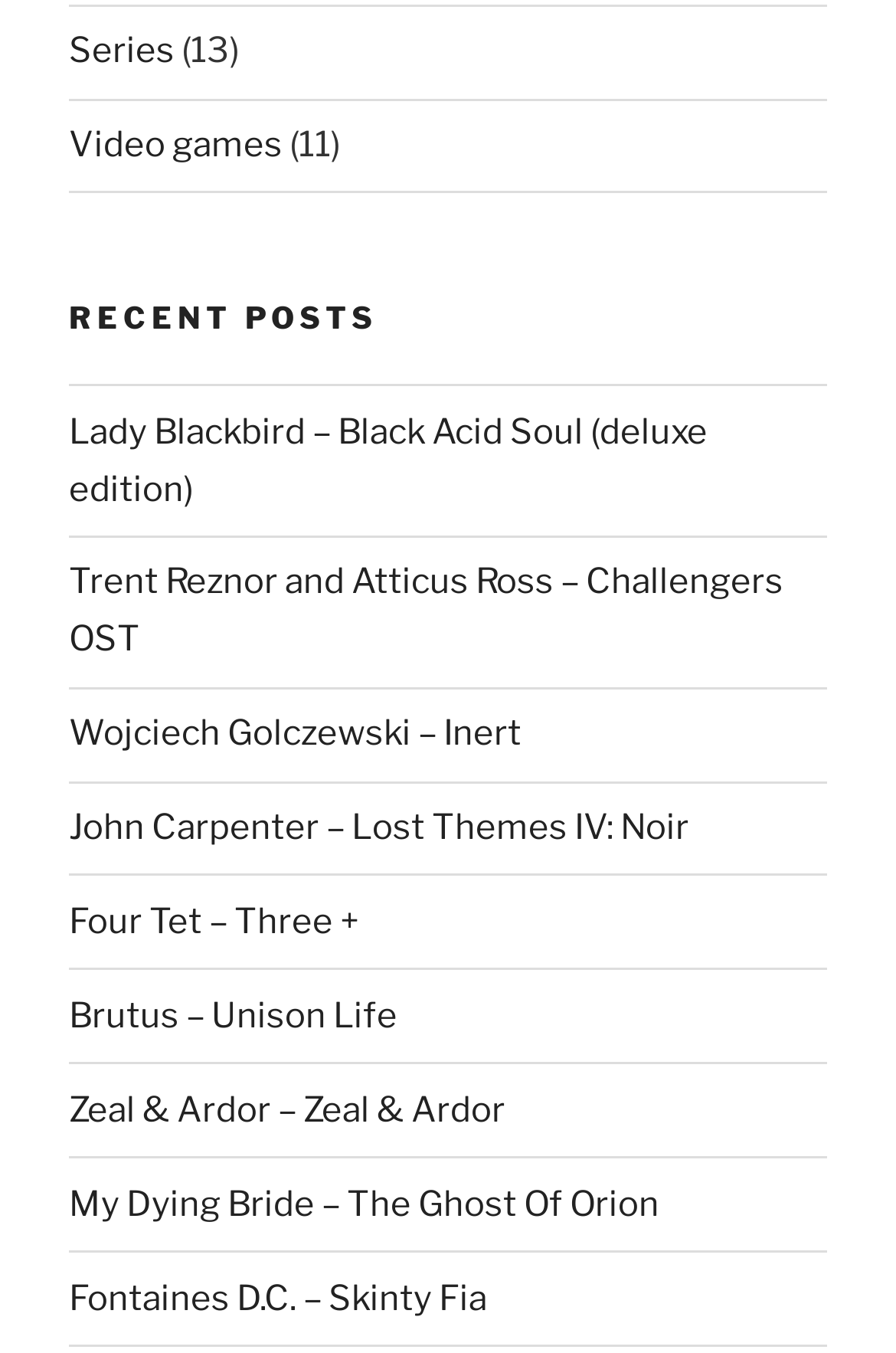What is the common theme among the links under 'RECENT POSTS'?
Using the details shown in the screenshot, provide a comprehensive answer to the question.

By examining the text content of the links, I notice that they all appear to be music album titles, suggesting that the common theme among them is music albums.